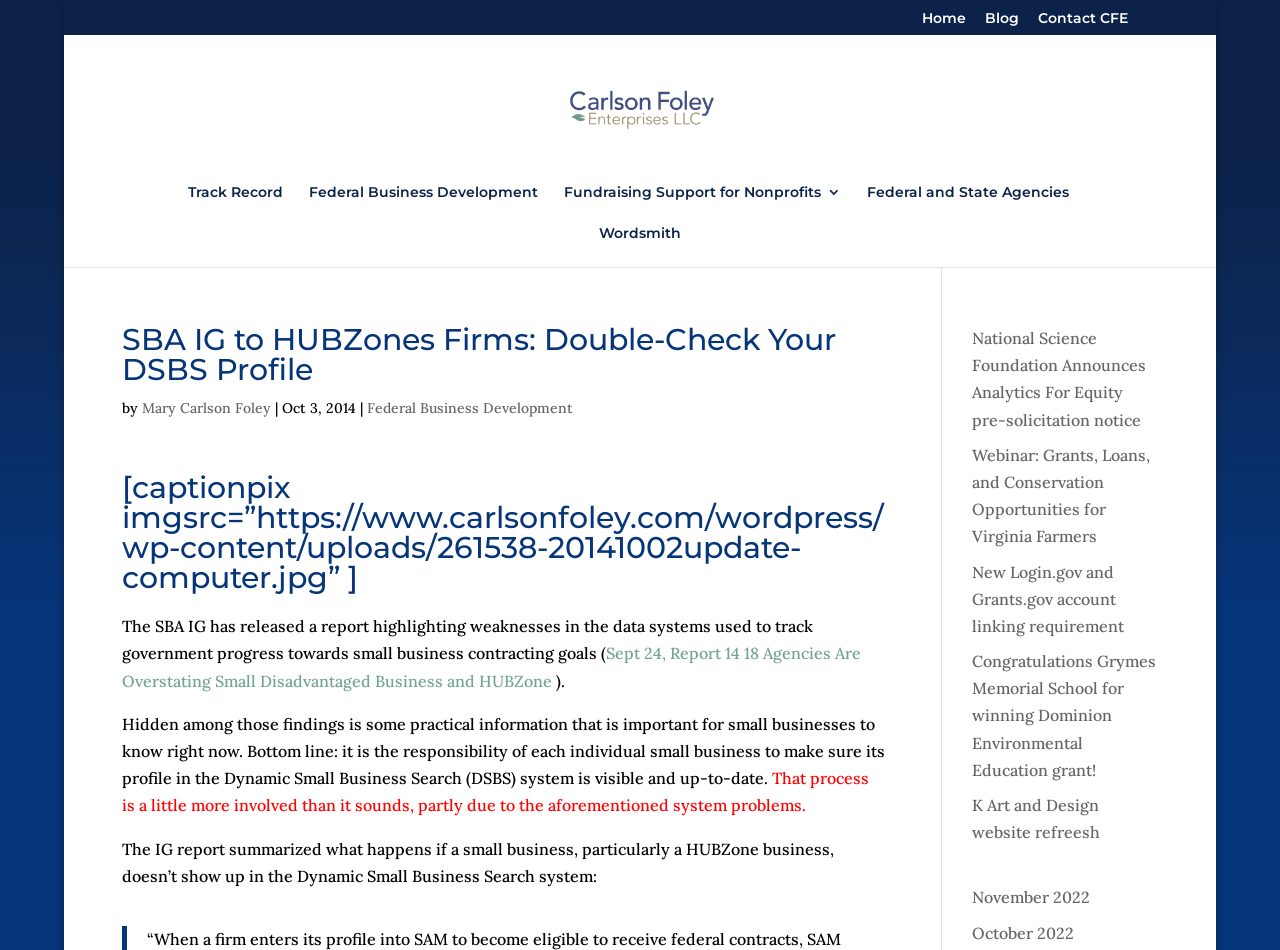Offer an extensive depiction of the webpage and its key elements.

The webpage appears to be a blog post from a consulting firm, Carlson Foley, that specializes in federal business development and fundraising support for non-profits. 

At the top of the page, there is a navigation menu with links to "Home", "Blog", and "Contact CFE". Below this menu, there is a large heading that reads "SBA IG to HUBZones Firms: Double-Check Your DSBS Profile - Leveraging the power of data to drive growth, build capacity, and create change." 

To the left of this heading, there is an image with the same text. Below the heading, there are five links to different services offered by the firm, including "Track Record", "Federal Business Development", and "Fundraising Support for Nonprofits 3". 

The main content of the blog post begins with a heading that reads "SBA IG to HUBZones Firms: Double-Check Your DSBS Profile". The post is written by Mary Carlson Foley and dated October 3, 2014. The post discusses a report released by the SBA IG that highlights weaknesses in the data systems used to track government progress towards small business contracting goals. 

The report is summarized, and the author notes that small businesses, particularly HUBZone businesses, need to ensure their profiles in the Dynamic Small Business Search (DSBS) system are visible and up-to-date. The post explains that this process can be involved due to system problems. 

Below the main content, there are several links to other blog posts, including "National Science Foundation Announces Analytics For Equity pre-solicitation notice", "Webinar: Grants, Loans, and Conservation Opportunities for Virginia Farmers", and "New Login.gov and Grants.gov account linking requirement". There are also links to archived blog posts from November 2022 and October 2022.